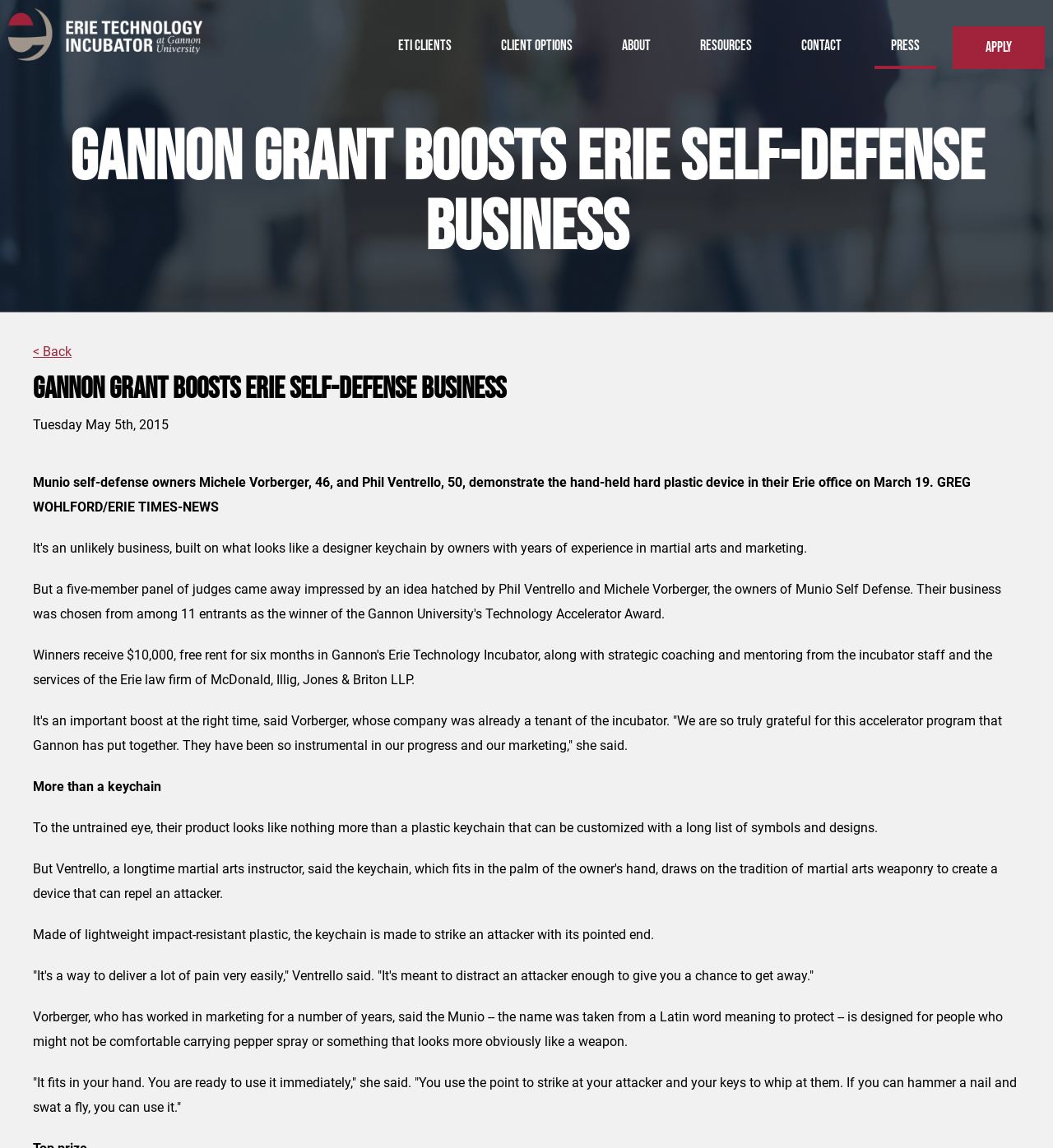Locate the bounding box for the described UI element: "About". Ensure the coordinates are four float numbers between 0 and 1, formatted as [left, top, right, bottom].

[0.575, 0.023, 0.634, 0.06]